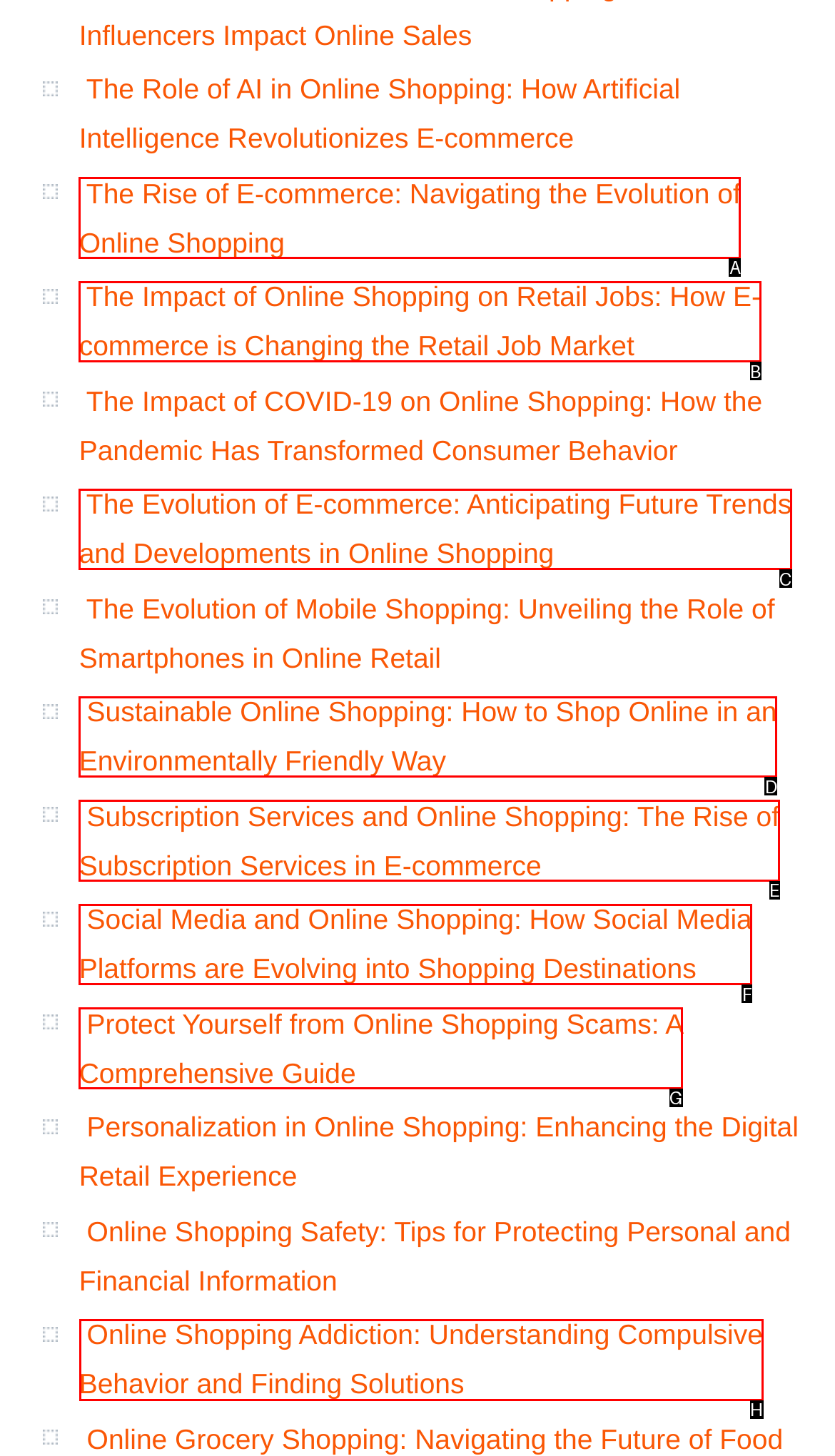Select the letter of the element you need to click to complete this task: Understand online shopping addiction and find solutions
Answer using the letter from the specified choices.

H